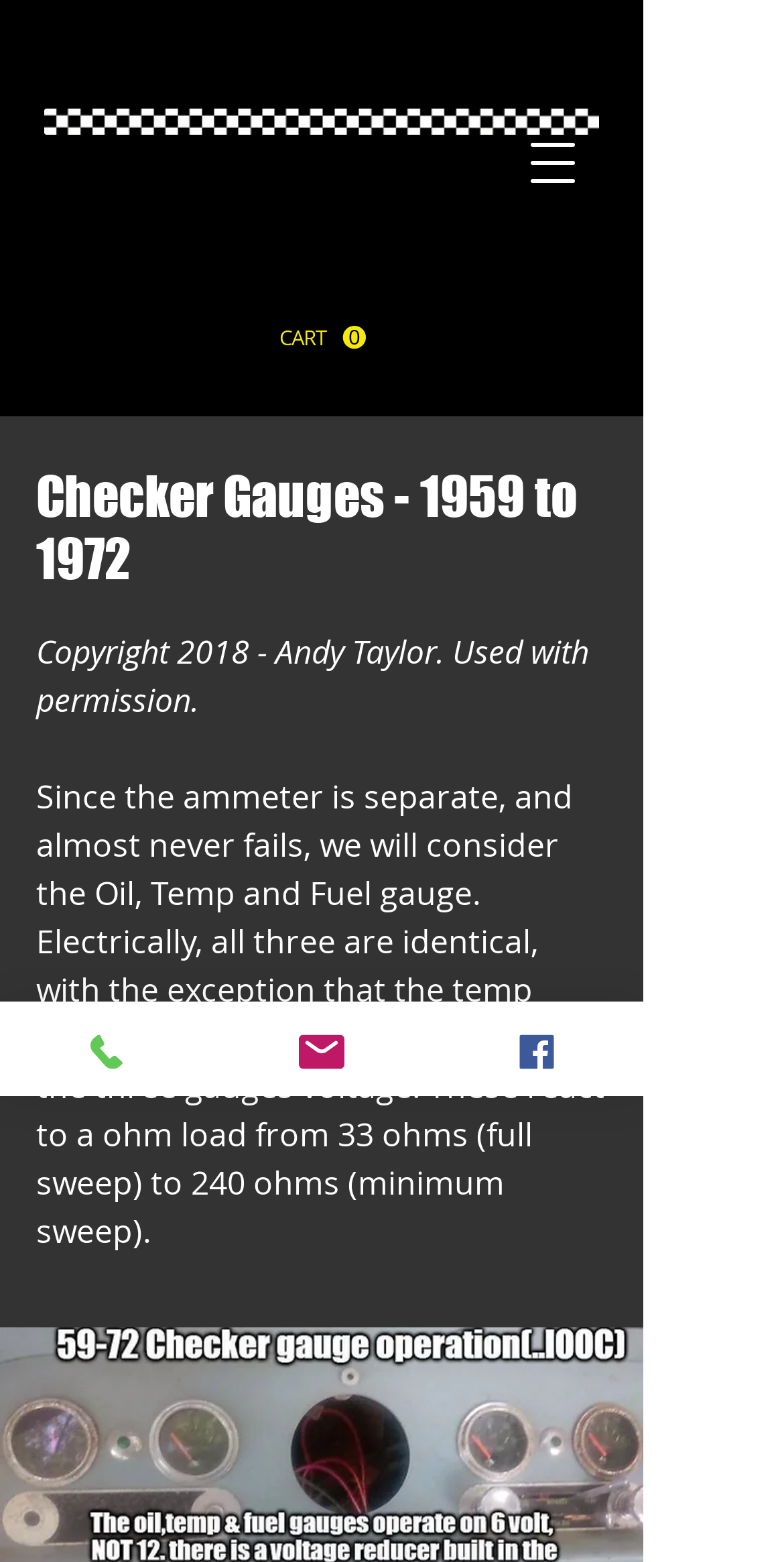Please identify and generate the text content of the webpage's main heading.

Checker Car Club of America